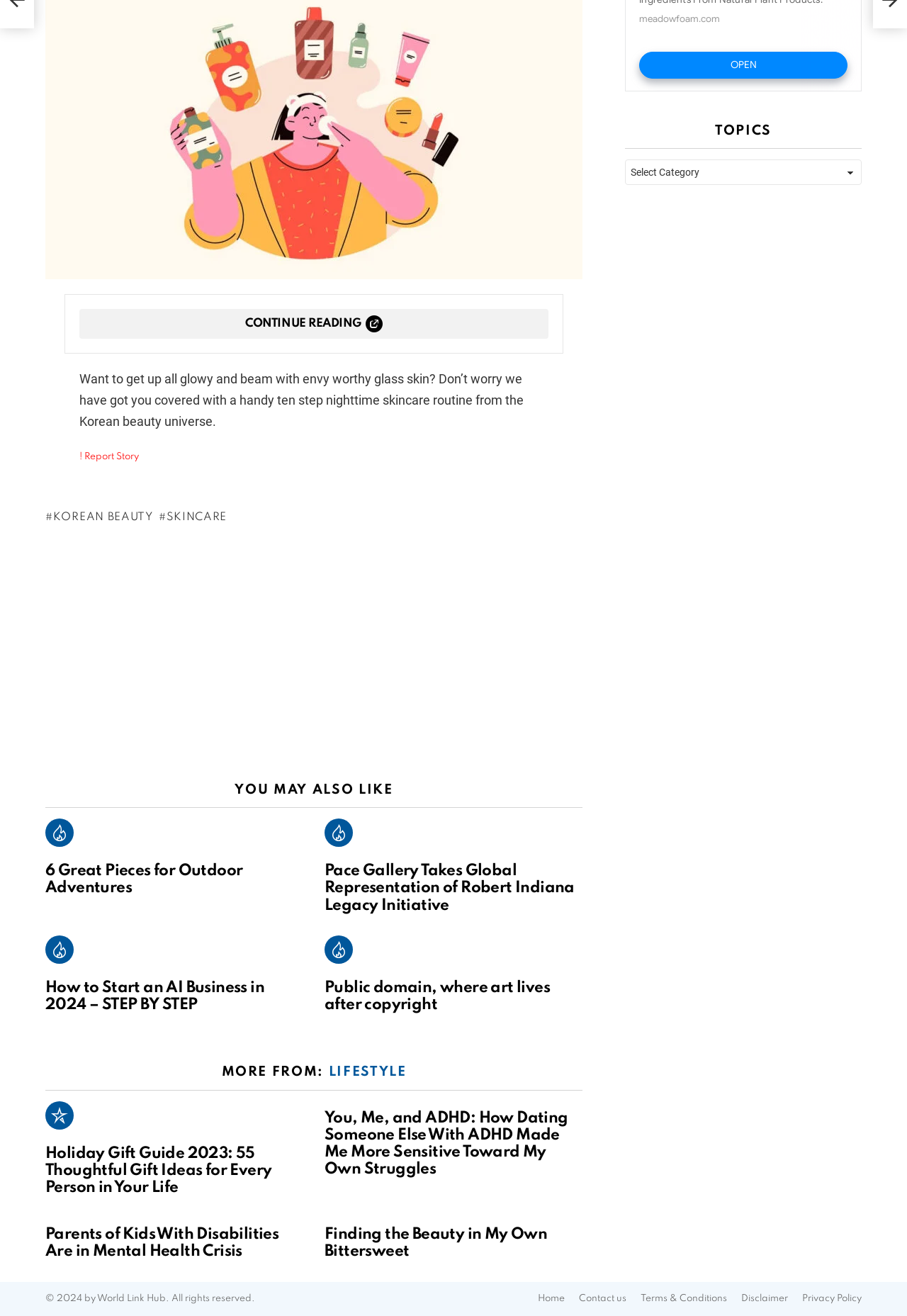Calculate the bounding box coordinates for the UI element based on the following description: "Contact us". Ensure the coordinates are four float numbers between 0 and 1, i.e., [left, top, right, bottom].

[0.63, 0.983, 0.698, 0.991]